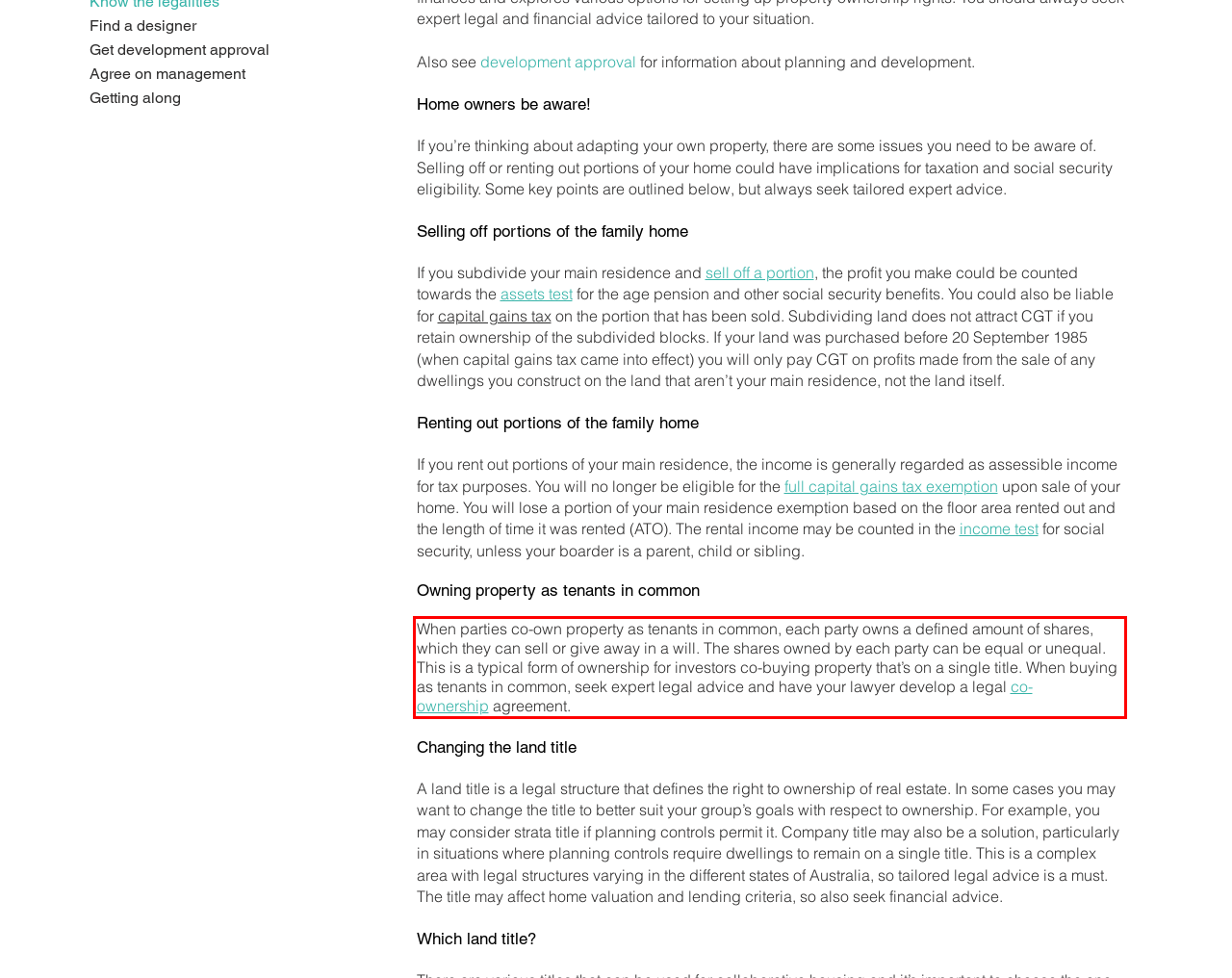With the given screenshot of a webpage, locate the red rectangle bounding box and extract the text content using OCR.

When parties co-own property as tenants in common, each party owns a defined amount of shares, which they can sell or give away in a will. The shares owned by each party can be equal or unequal. This is a typical form of ownership for investors co-buying property that’s on a single title. When buying as tenants in common, seek expert legal advice and have your lawyer develop a legal co-ownership agreement.